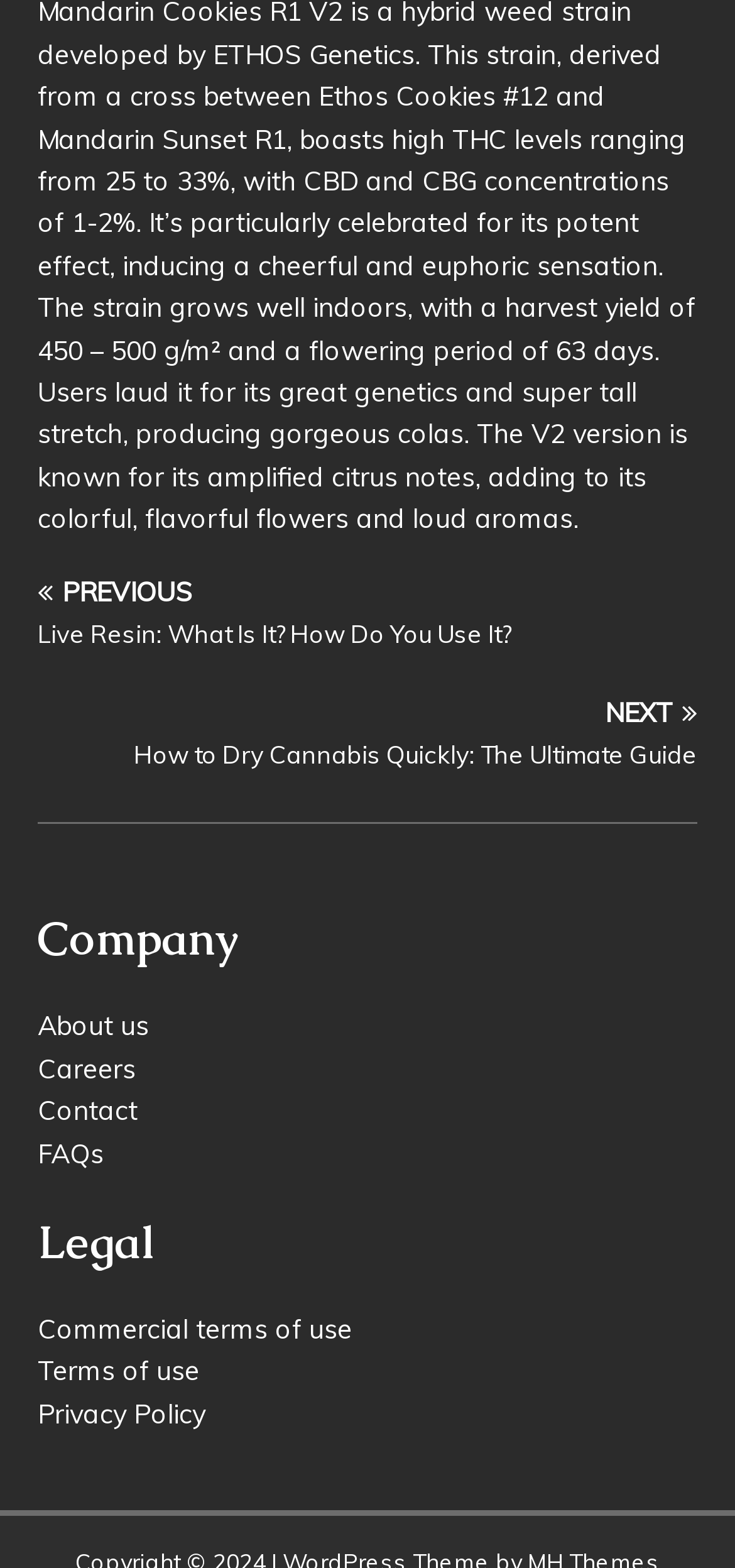From the image, can you give a detailed response to the question below:
How many links are there in total on the webpage?

I counted the number of links on the webpage, including the two navigation links at the top, the links under the 'Company' and 'Legal' headings, and found that there are 9 links in total.